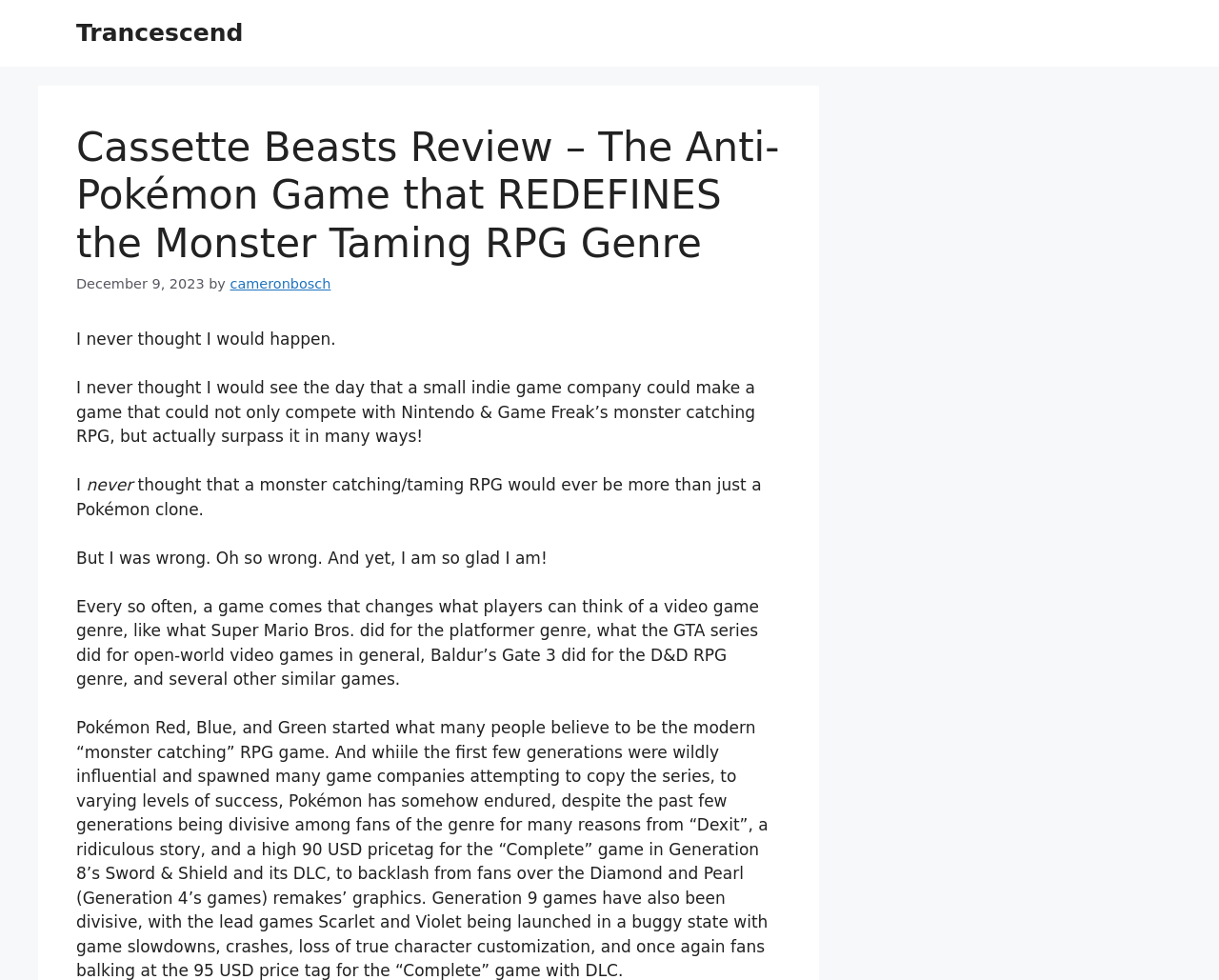What is the name of the game being reviewed?
Please answer the question with as much detail as possible using the screenshot.

The name of the game being reviewed can be determined by looking at the heading 'Cassette Beasts Review – The Anti-Pokémon Game that REDEFINES the Monster Taming RPG Genre' which is located at the top of the webpage.